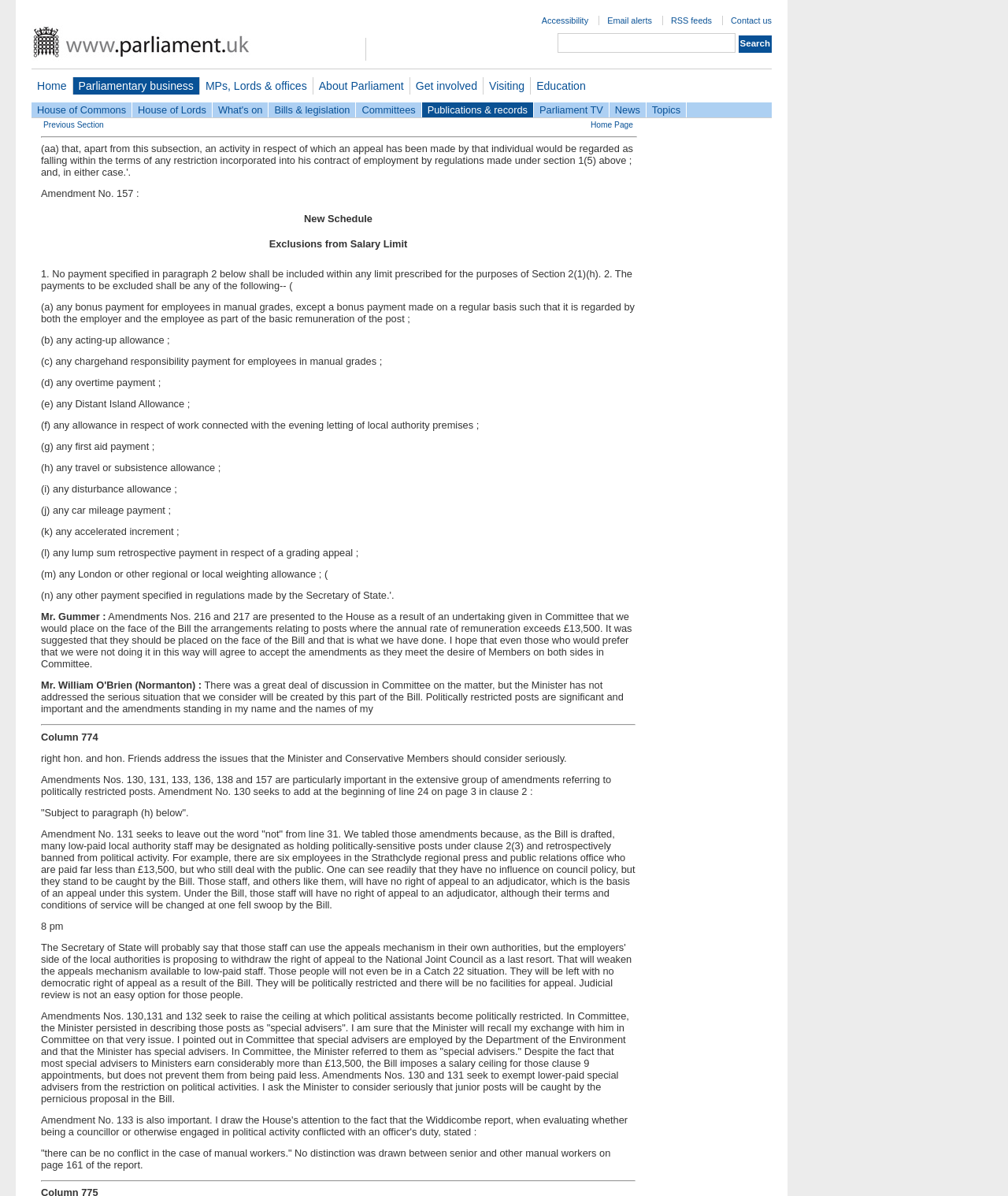Utilize the details in the image to thoroughly answer the following question: What is the purpose of the textbox?

The textbox is located next to the 'Search' button, indicating that its purpose is to input search queries.